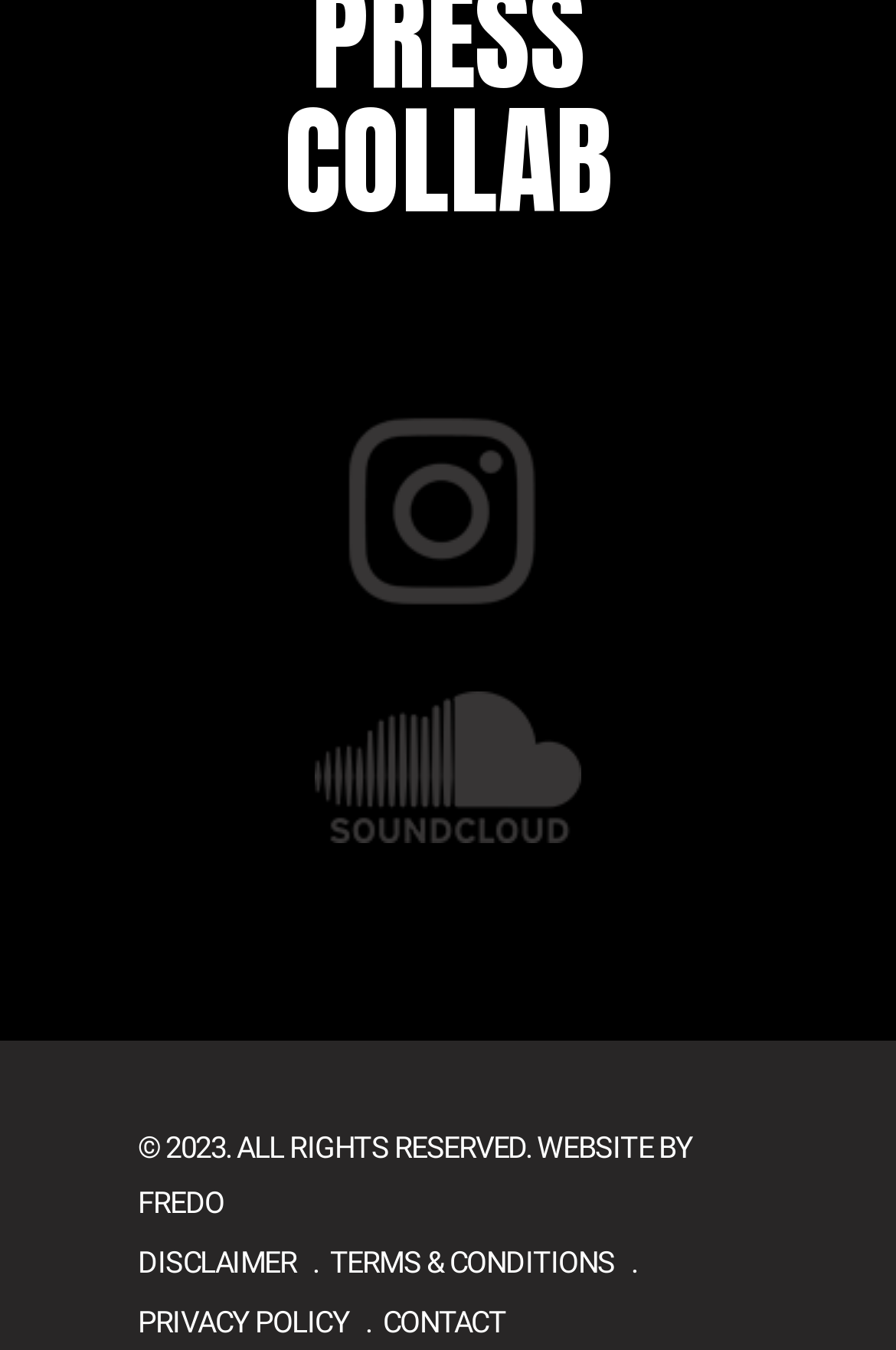Determine the bounding box coordinates of the clickable element to achieve the following action: 'go to DISCLAIMER'. Provide the coordinates as four float values between 0 and 1, formatted as [left, top, right, bottom].

[0.154, 0.922, 0.331, 0.948]